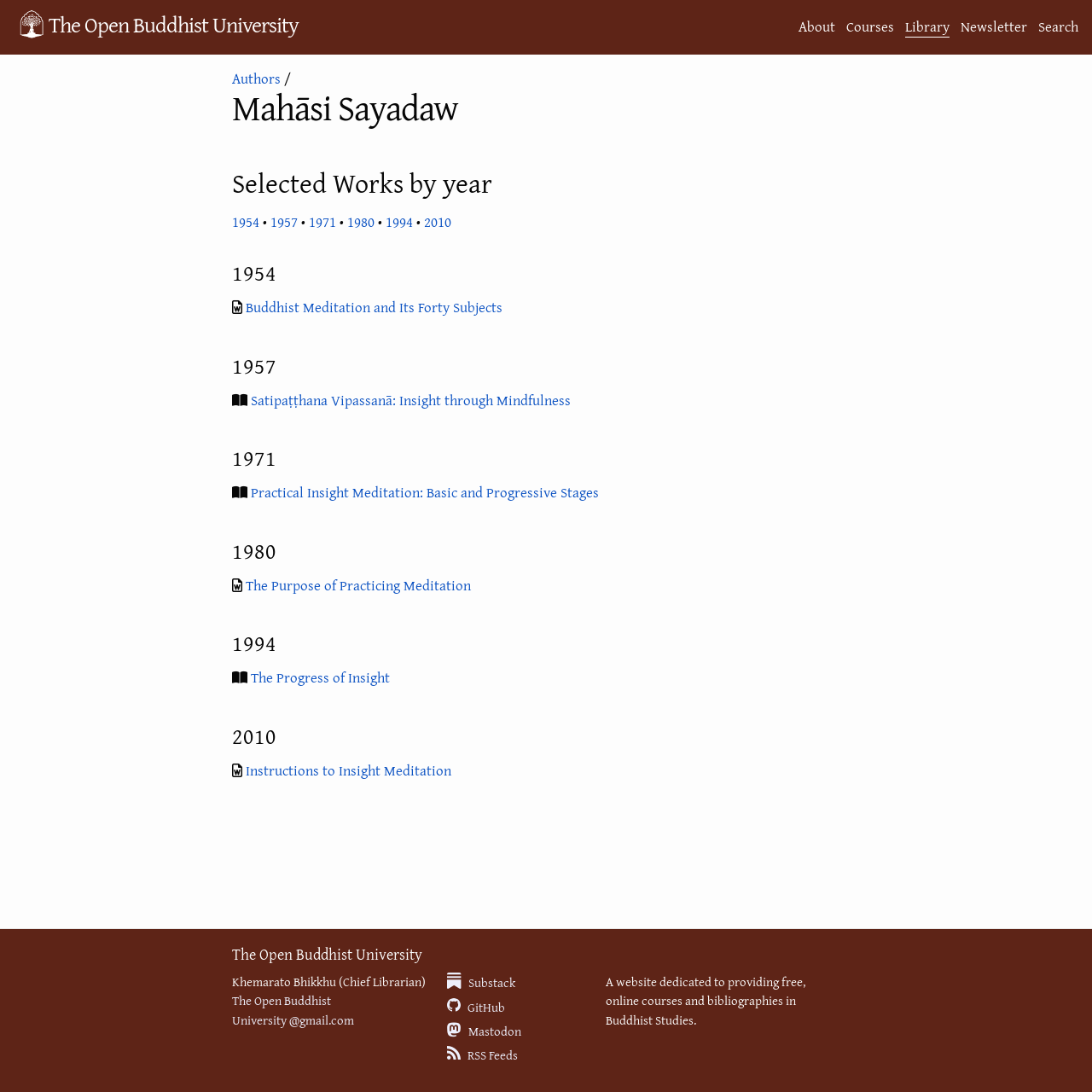Please find the bounding box coordinates for the clickable element needed to perform this instruction: "contact The Open Buddhist University via email".

[0.212, 0.908, 0.324, 0.942]